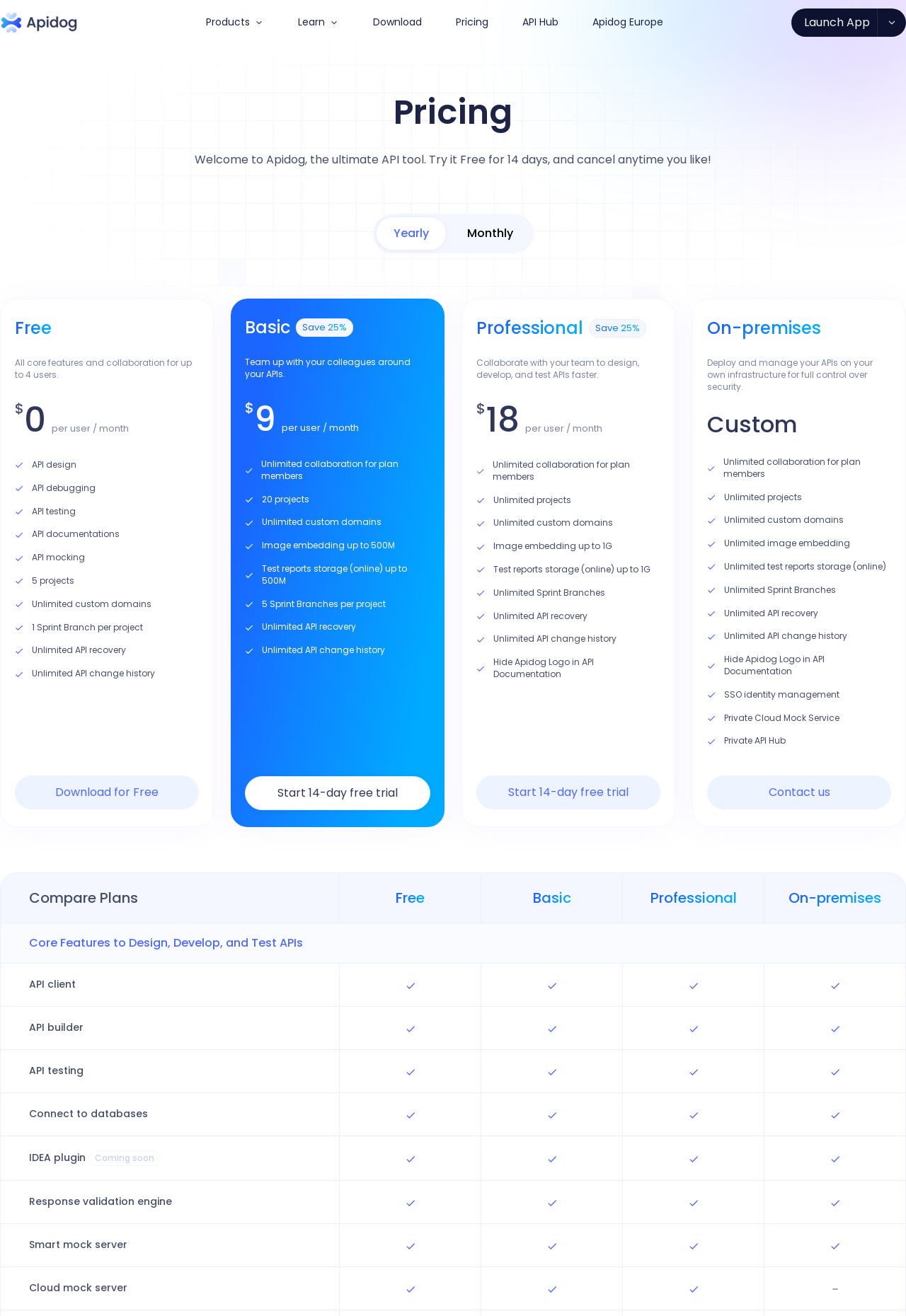For the following element description, predict the bounding box coordinates in the format (top-left x, top-left y, bottom-right x, bottom-right y). All values should be floating point numbers between 0 and 1. Description: parent_node: Launch App

[0.968, 0.006, 1.0, 0.028]